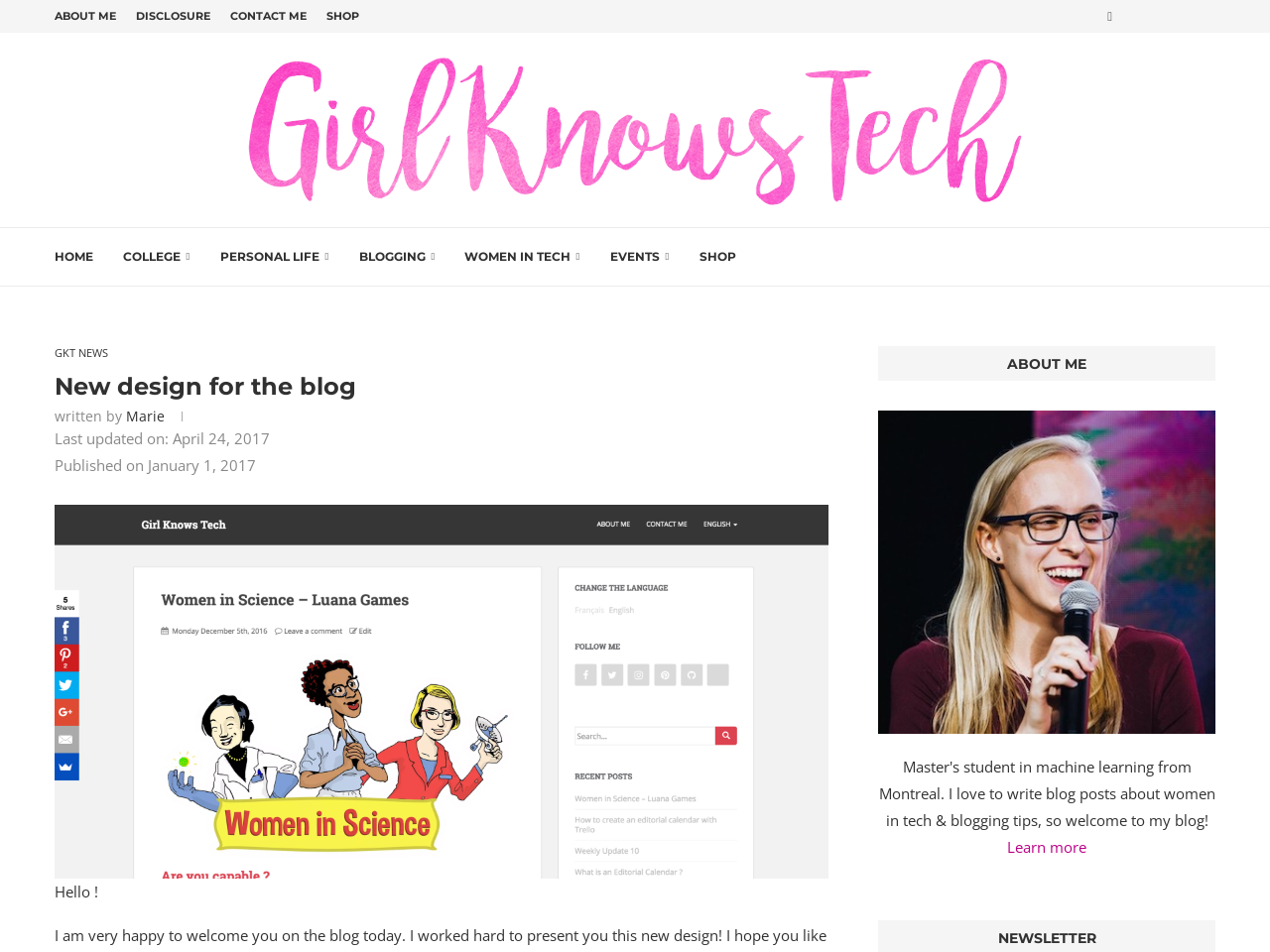What is the first link on the top navigation bar?
Answer the question based on the image using a single word or a brief phrase.

ABOUT ME